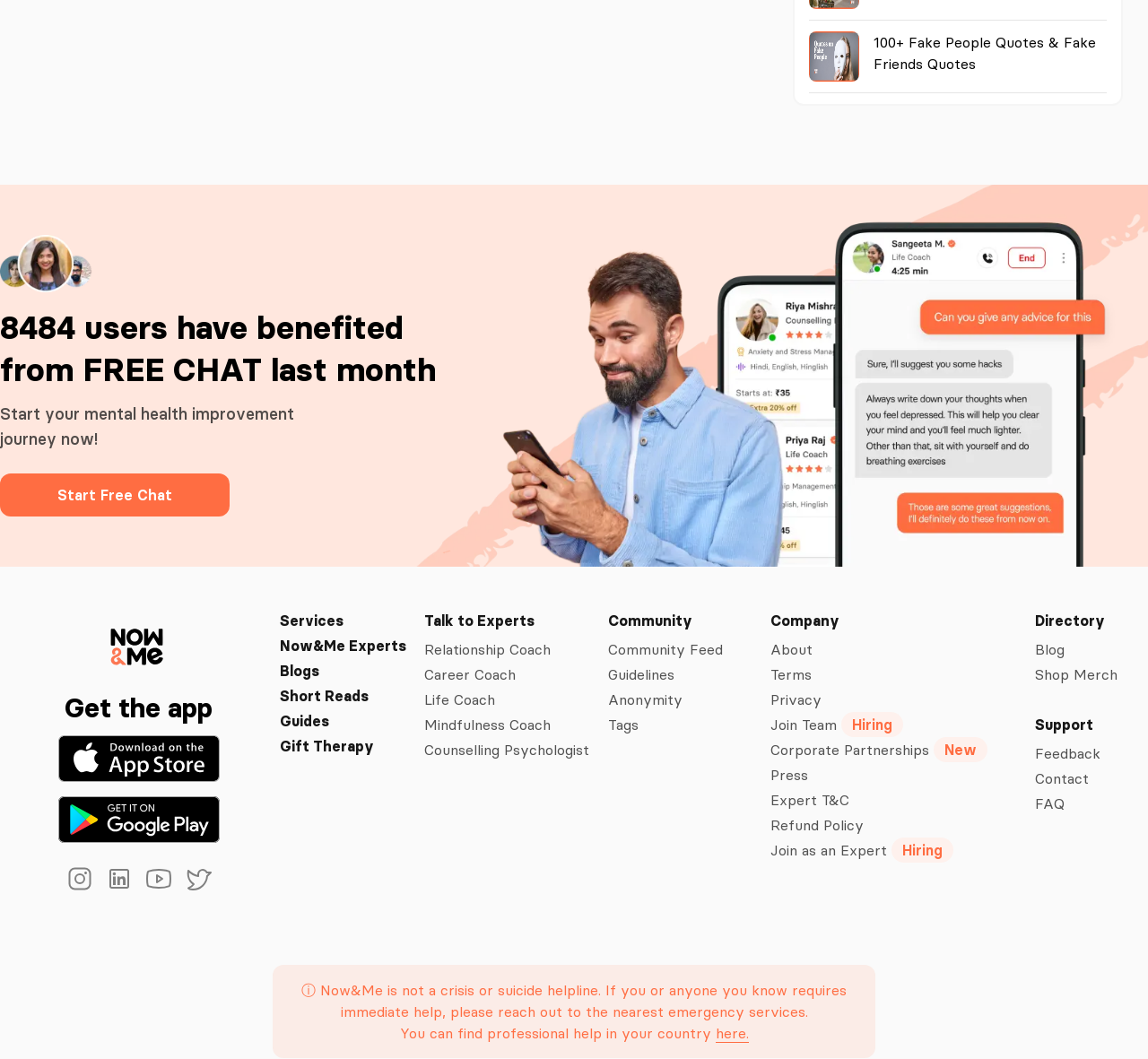Please locate the bounding box coordinates of the element that should be clicked to achieve the given instruction: "Download on the App Store".

[0.051, 0.695, 0.191, 0.739]